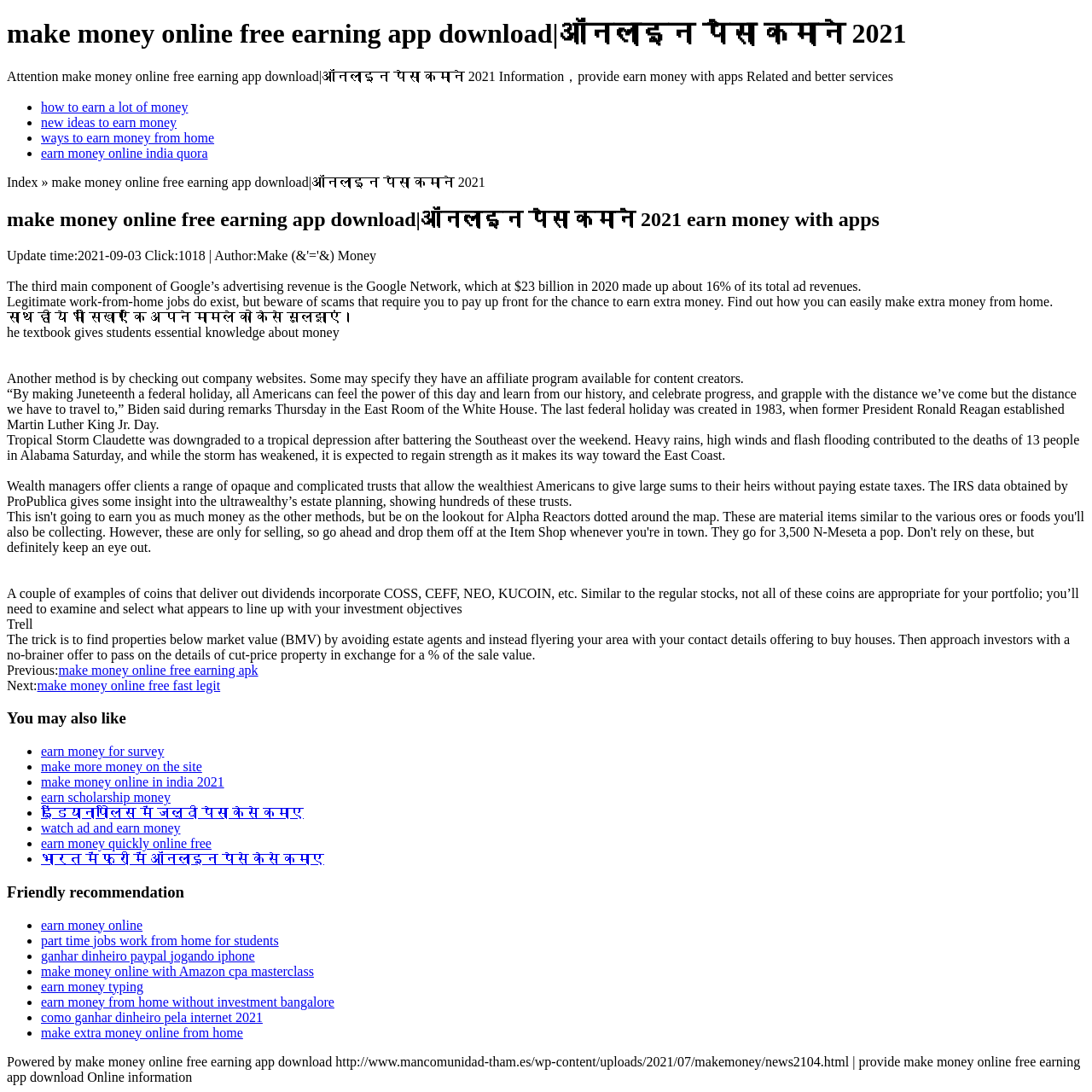Determine the bounding box coordinates for the UI element matching this description: "earn money for survey".

[0.038, 0.681, 0.15, 0.695]